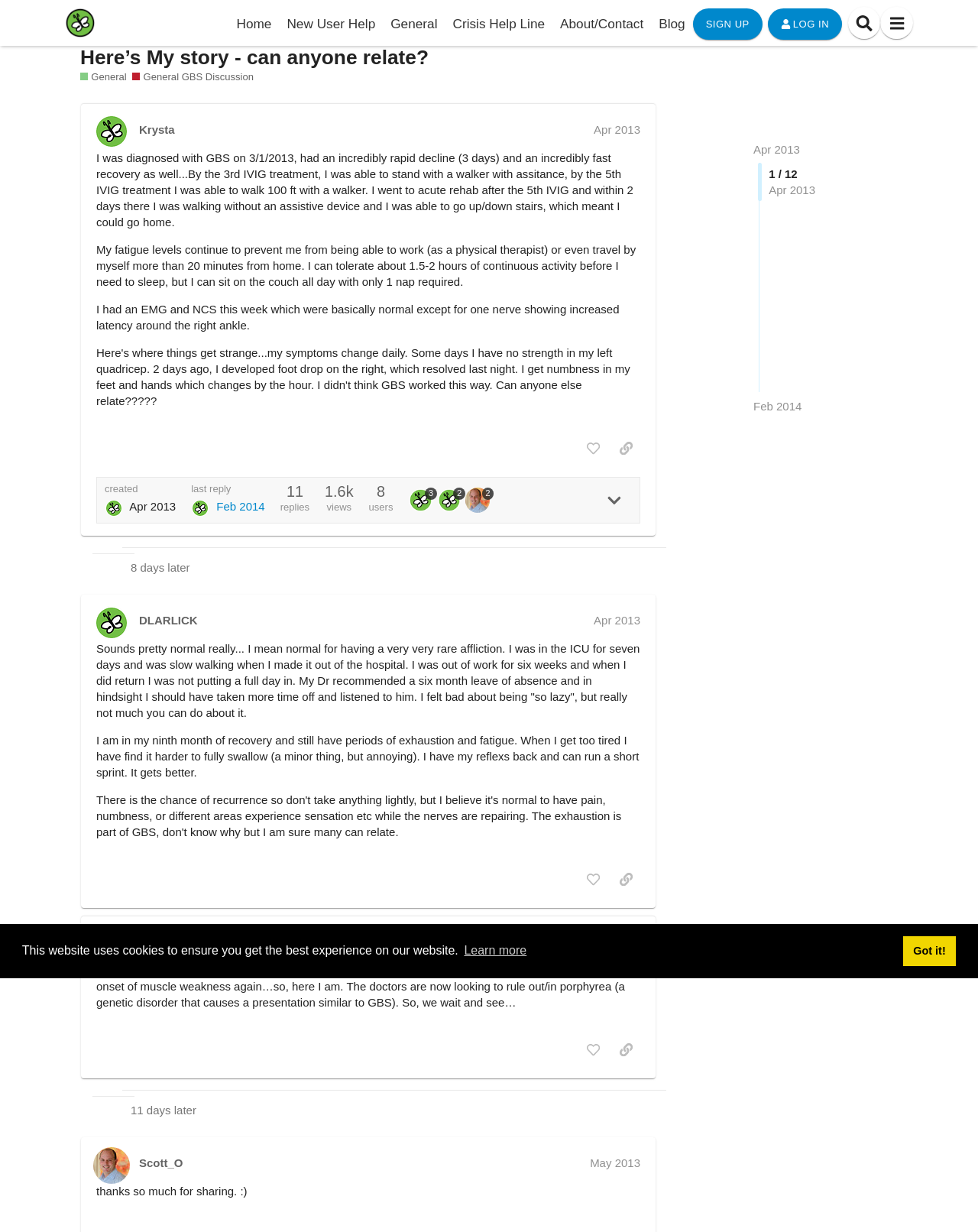Please give a concise answer to this question using a single word or phrase: 
What is the username of the author of the second post?

DLARLICK